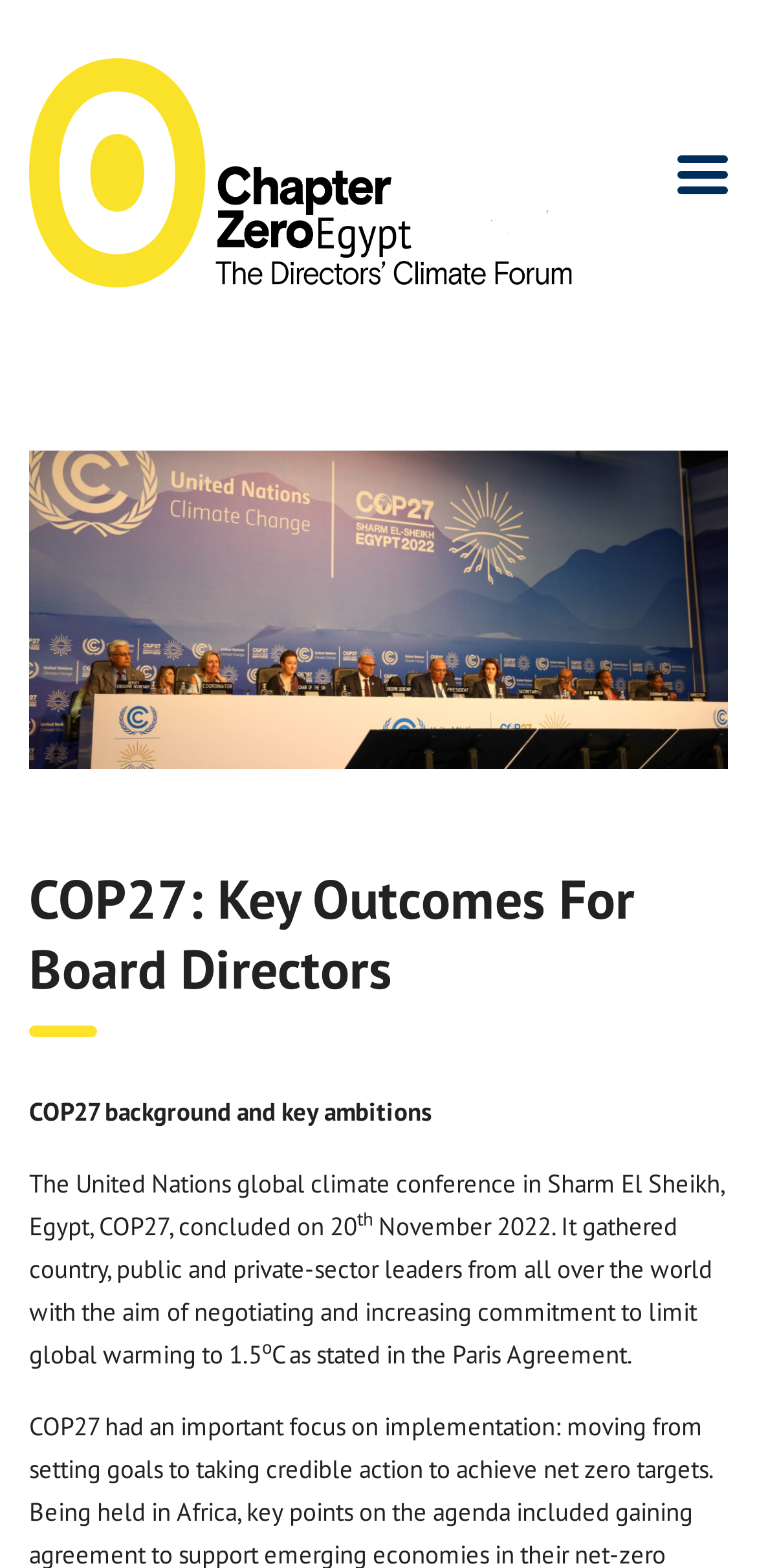What is the goal of COP27?
Please respond to the question with a detailed and well-explained answer.

I found the answer by reading the text 'with the aim of negotiating and increasing commitment to limit global warming to 1.5°C as stated in the Paris Agreement' which states the goal of COP27.